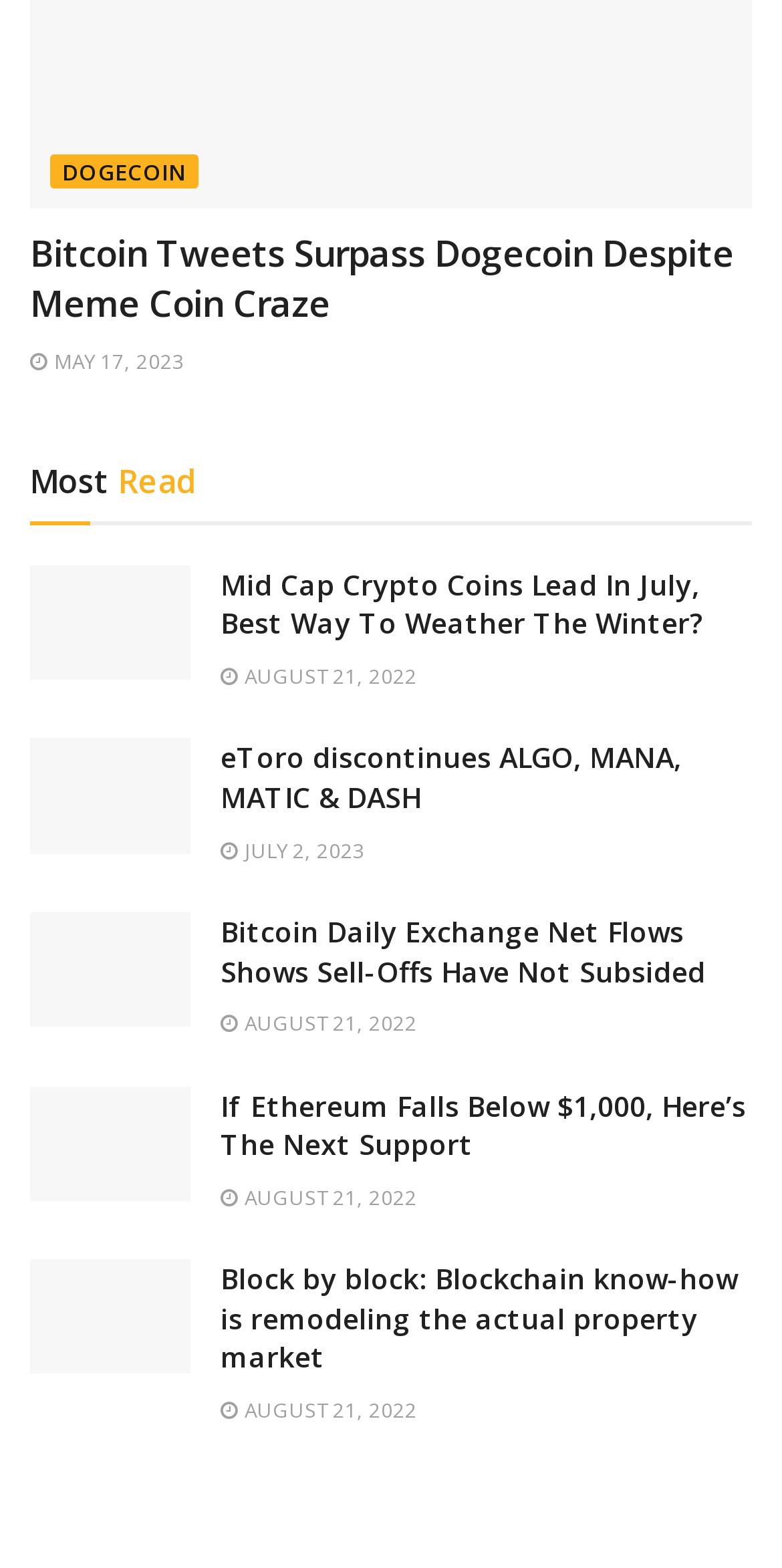Predict the bounding box coordinates of the area that should be clicked to accomplish the following instruction: "View the news about eToro discontinuing ALGO, MANA, MATIC and DASH markets". The bounding box coordinates should consist of four float numbers between 0 and 1, i.e., [left, top, right, bottom].

[0.038, 0.471, 0.244, 0.544]